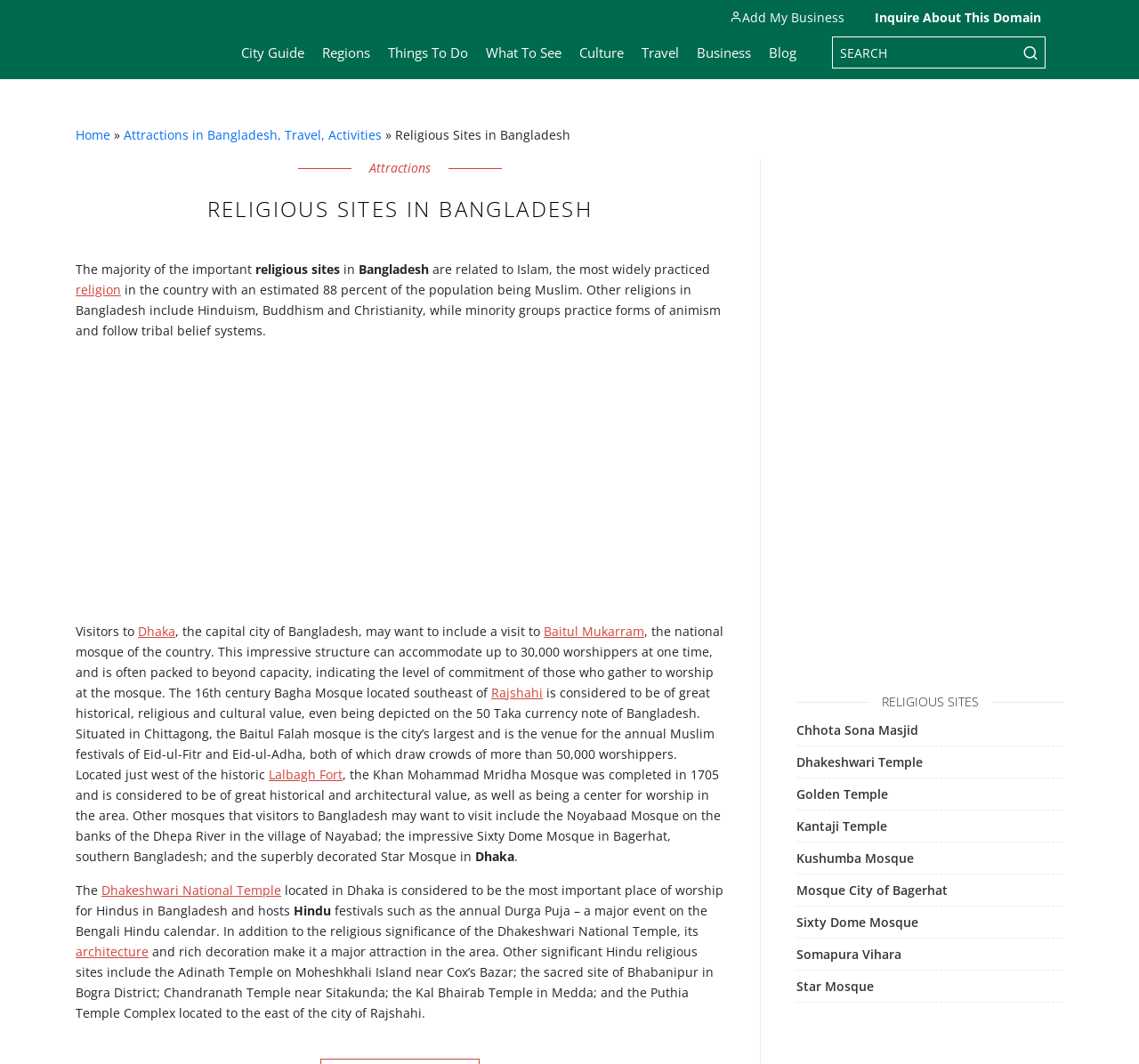Find the bounding box coordinates of the element I should click to carry out the following instruction: "Search for something".

[0.73, 0.034, 0.918, 0.064]